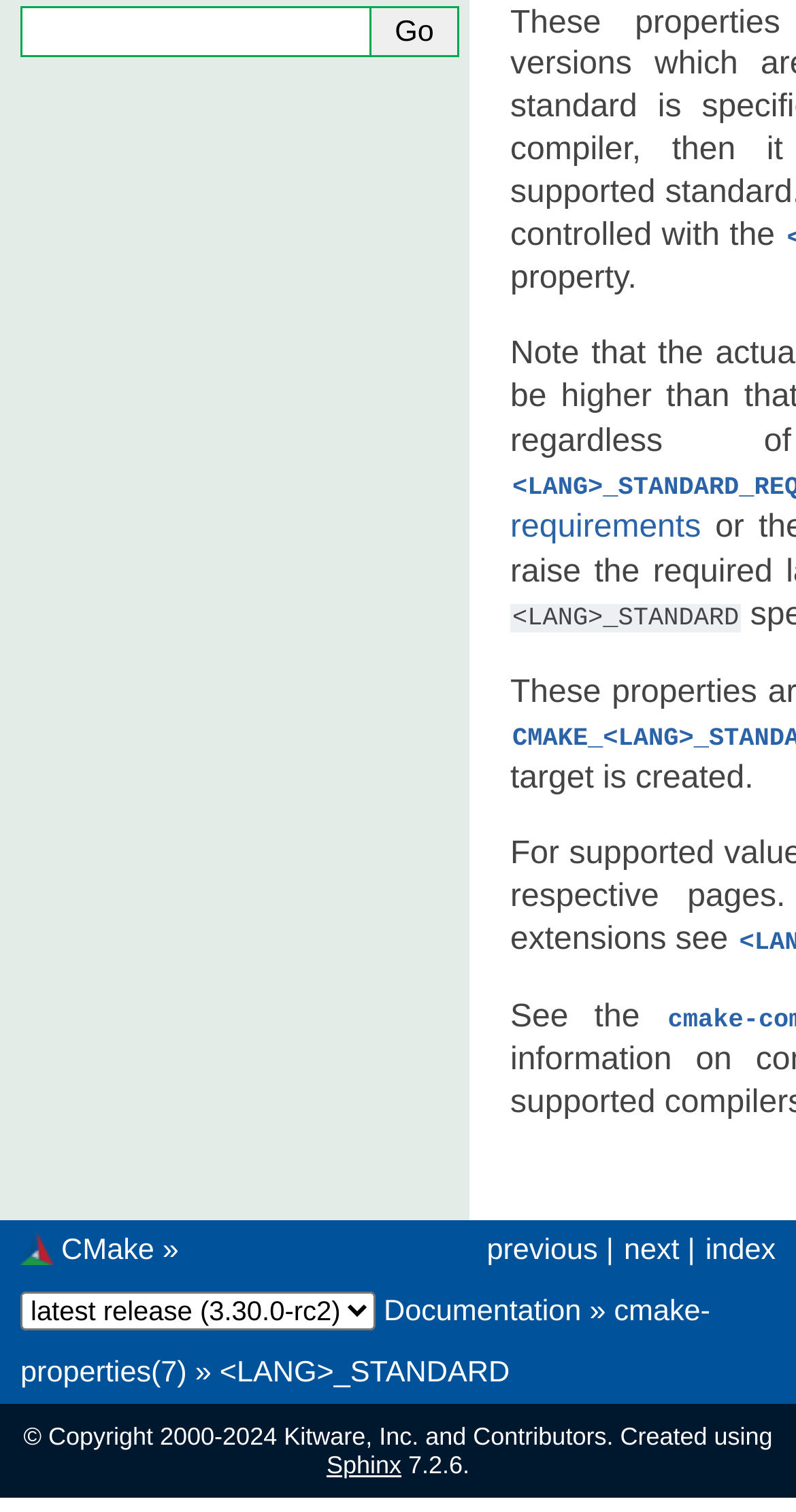Please specify the bounding box coordinates in the format (top-left x, top-left y, bottom-right x, bottom-right y), with all values as floating point numbers between 0 and 1. Identify the bounding box of the UI element described by: Sphinx

[0.41, 0.94, 0.504, 0.959]